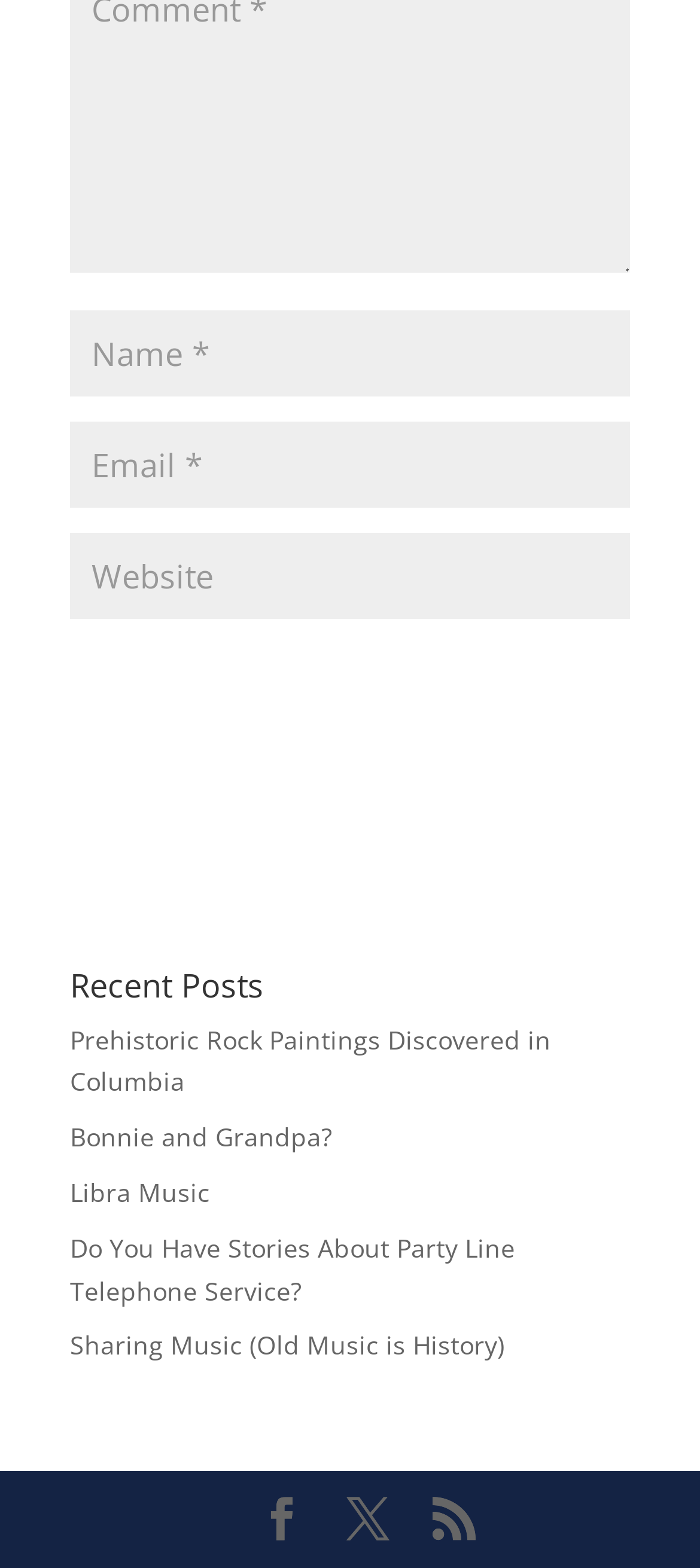Pinpoint the bounding box coordinates of the clickable area necessary to execute the following instruction: "Submit a comment". The coordinates should be given as four float numbers between 0 and 1, namely [left, top, right, bottom].

[0.367, 0.41, 0.9, 0.467]